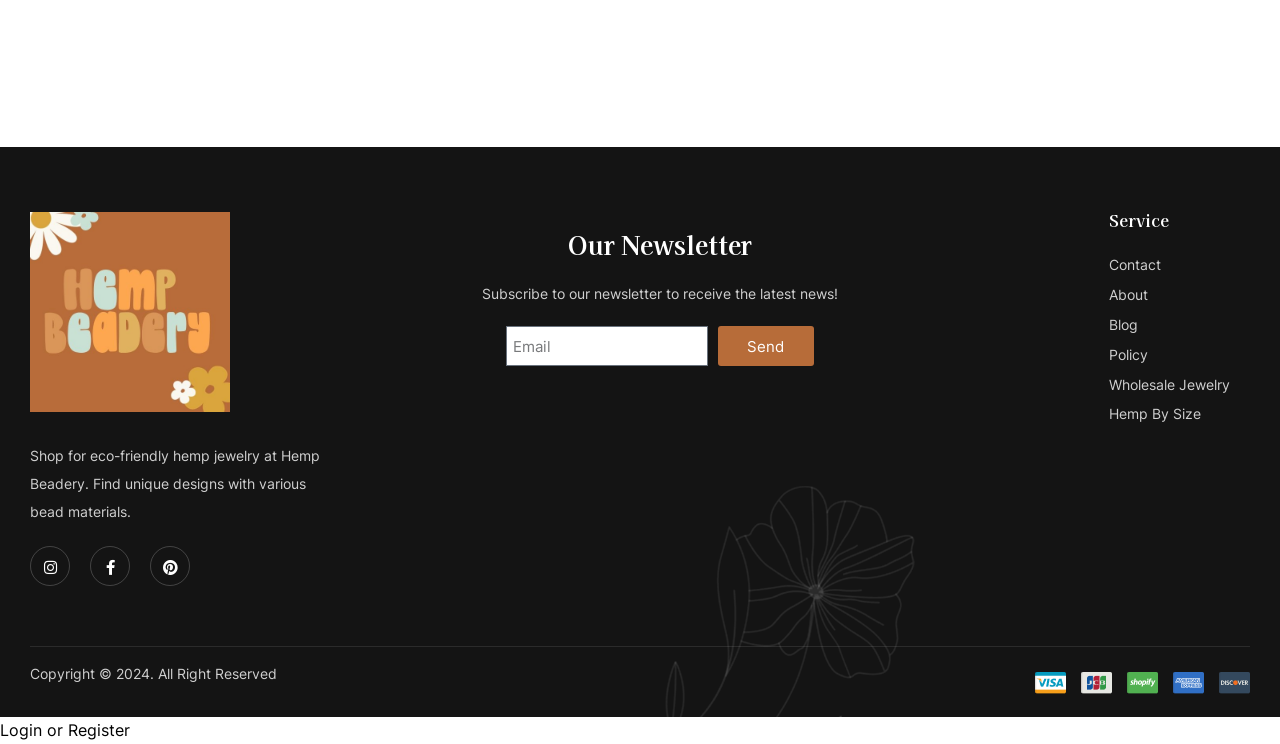Analyze the image and provide a detailed answer to the question: What is the purpose of the newsletter?

The purpose of the newsletter can be inferred from the text 'Subscribe to our newsletter to receive the latest news!' which is located below the heading 'Our Newsletter'. This suggests that the newsletter is used to keep subscribers informed about the latest news and updates.